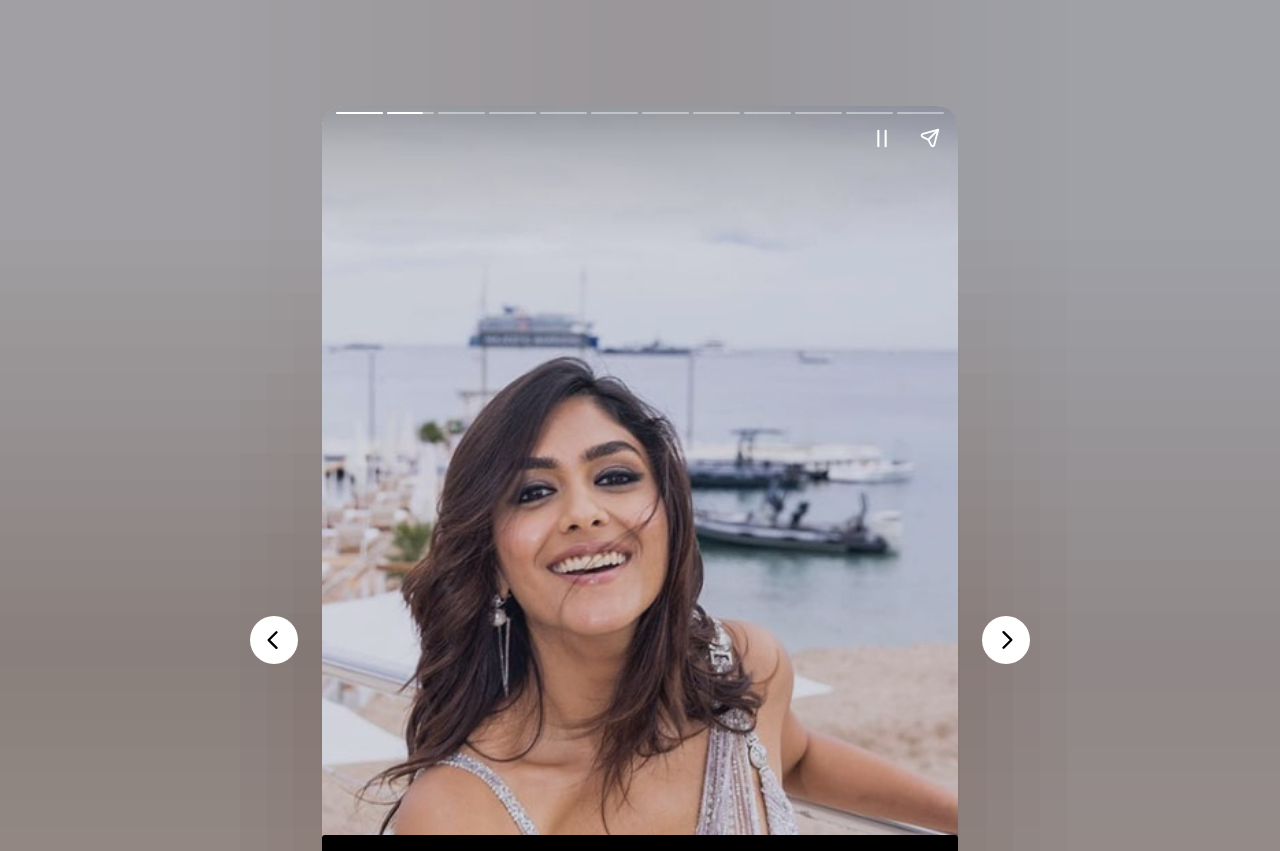Please determine the bounding box coordinates for the UI element described as: "aria-label="Next page"".

[0.767, 0.724, 0.805, 0.78]